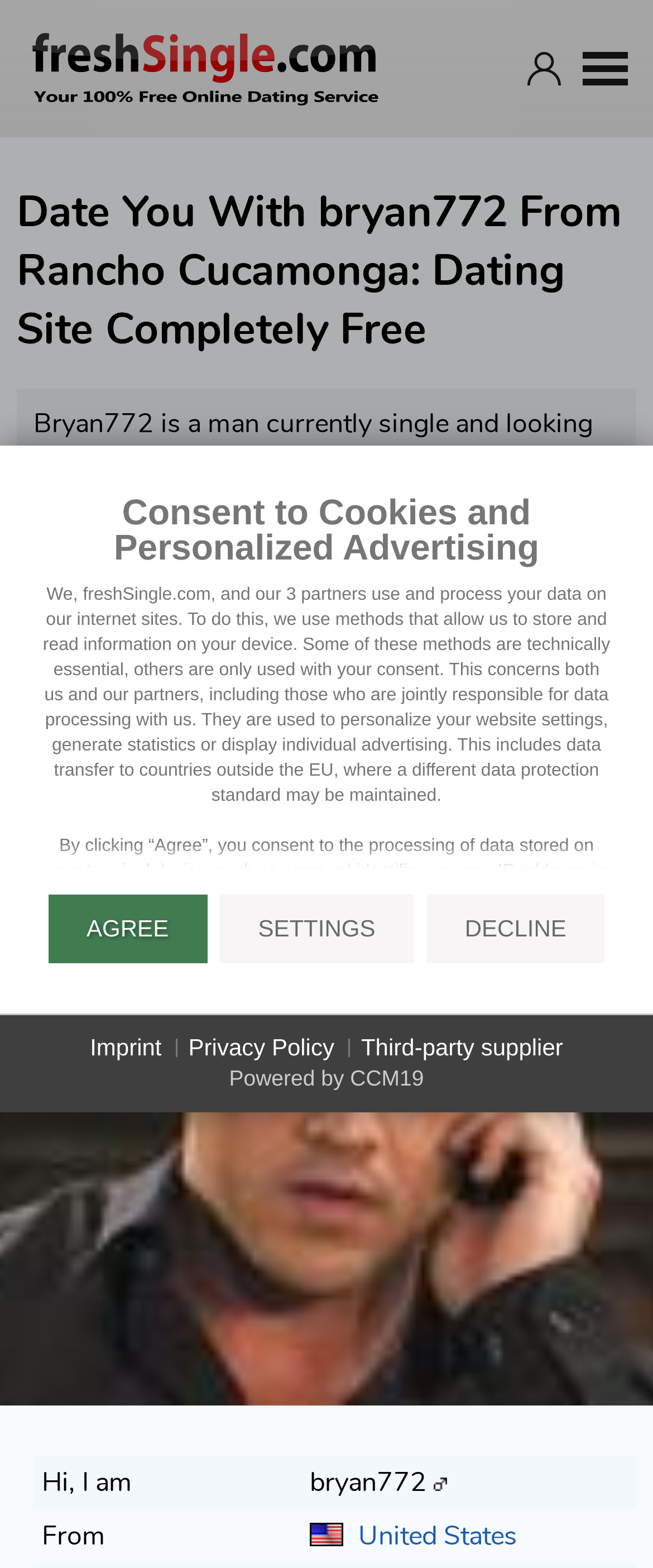What is the name of the dating site?
Answer the question with just one word or phrase using the image.

freshSingle